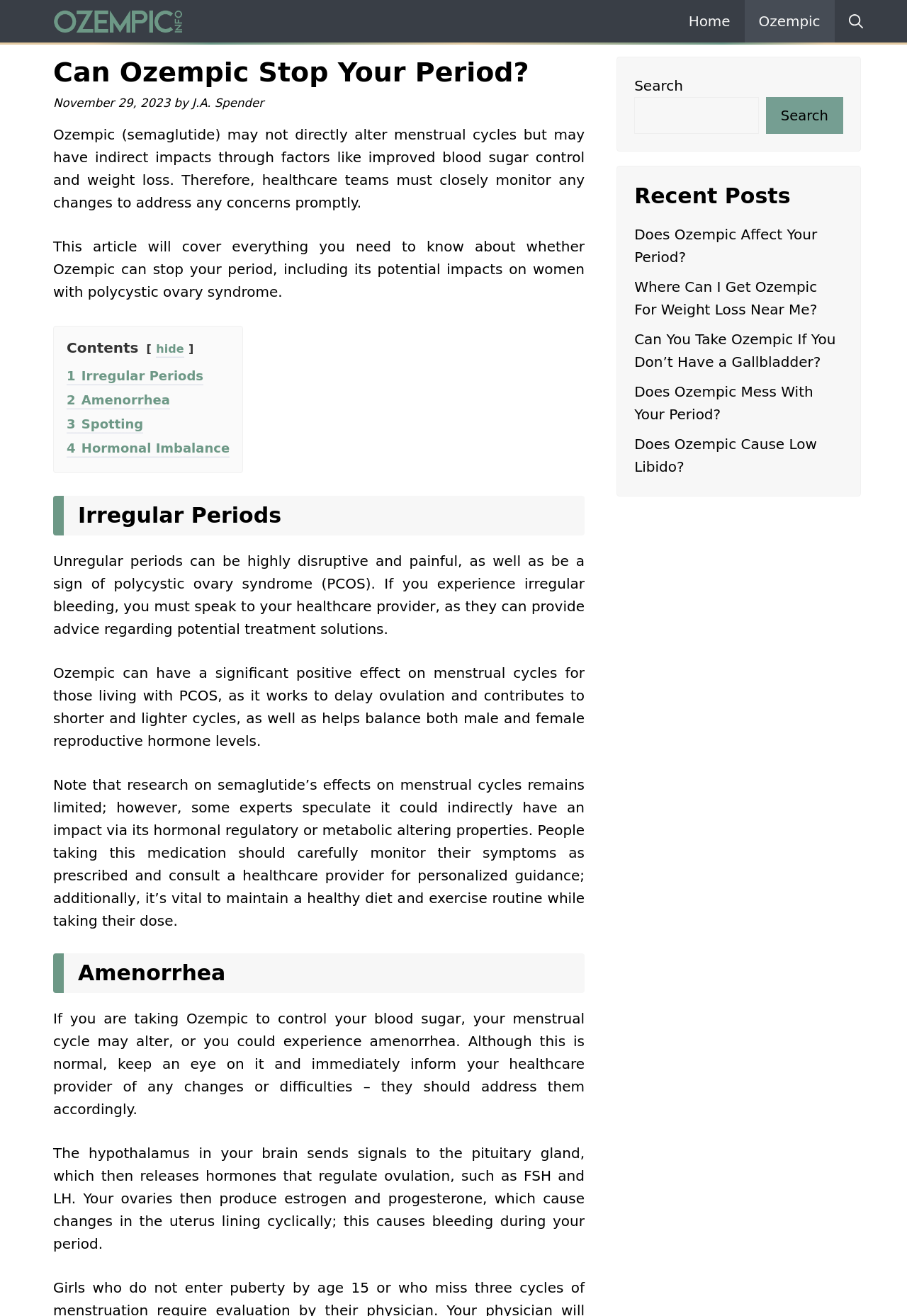Provide a brief response to the question below using a single word or phrase: 
What is the potential effect of Ozempic on menstrual cycles?

Indirect impact